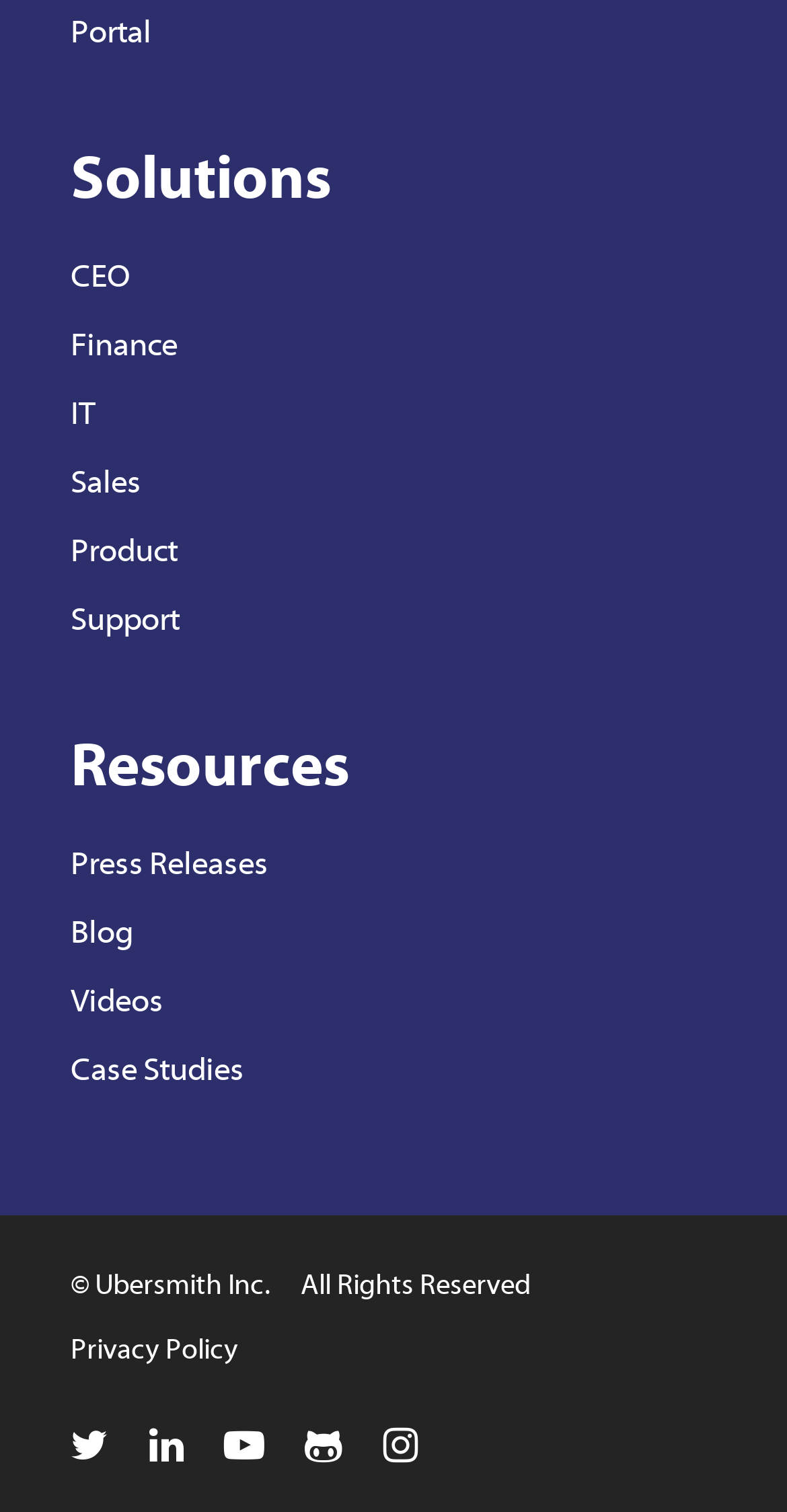Determine the bounding box coordinates of the section I need to click to execute the following instruction: "check privacy policy". Provide the coordinates as four float numbers between 0 and 1, i.e., [left, top, right, bottom].

[0.09, 0.879, 0.91, 0.908]